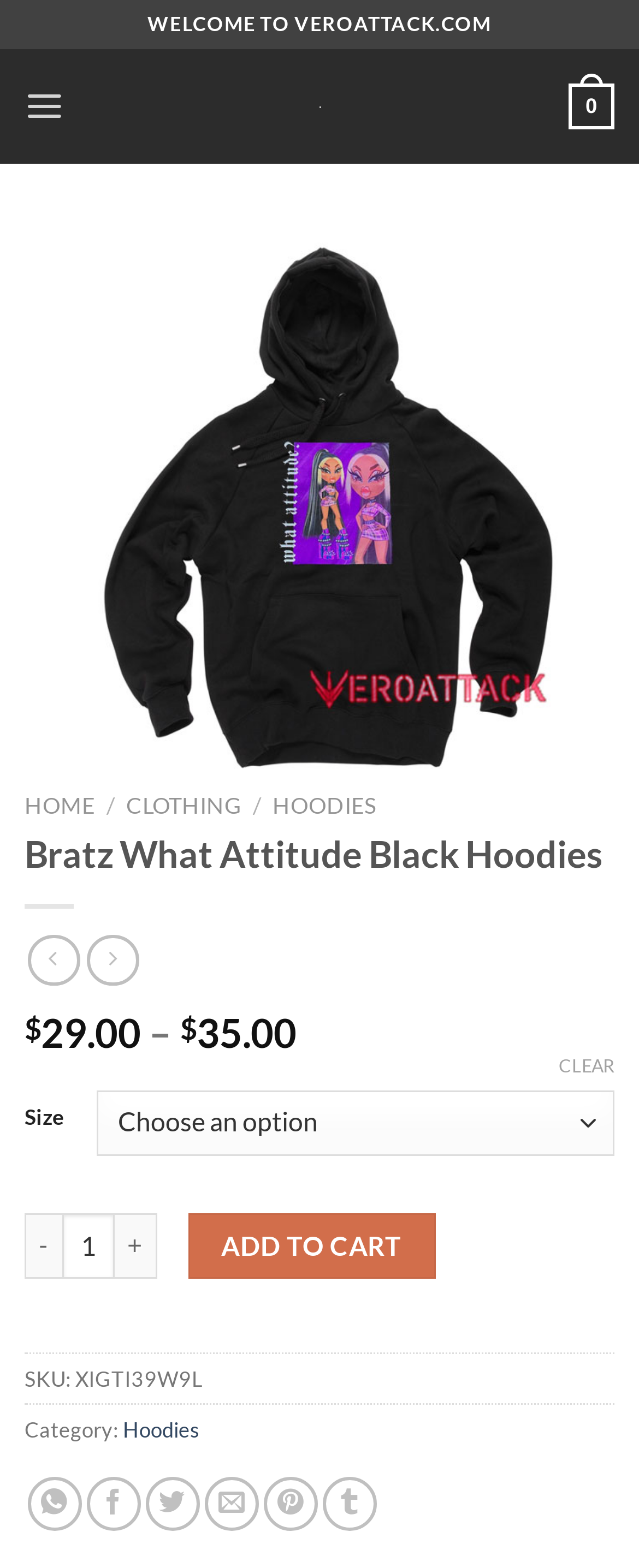What is the price range of the Bratz What Attitude Black Hoodies?
From the screenshot, provide a brief answer in one word or phrase.

$29.00 - $35.00